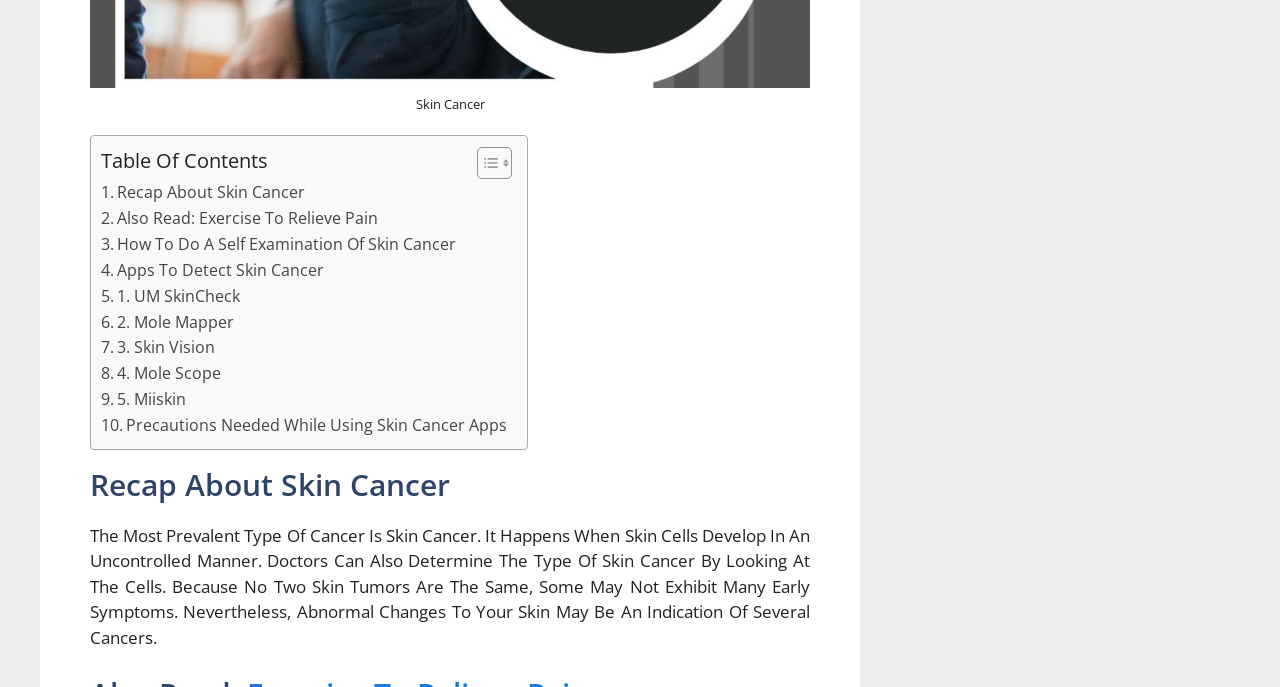Identify the bounding box coordinates of the region that needs to be clicked to carry out this instruction: "Check Precautions Needed While Using Skin Cancer Apps". Provide these coordinates as four float numbers ranging from 0 to 1, i.e., [left, top, right, bottom].

[0.079, 0.601, 0.396, 0.639]